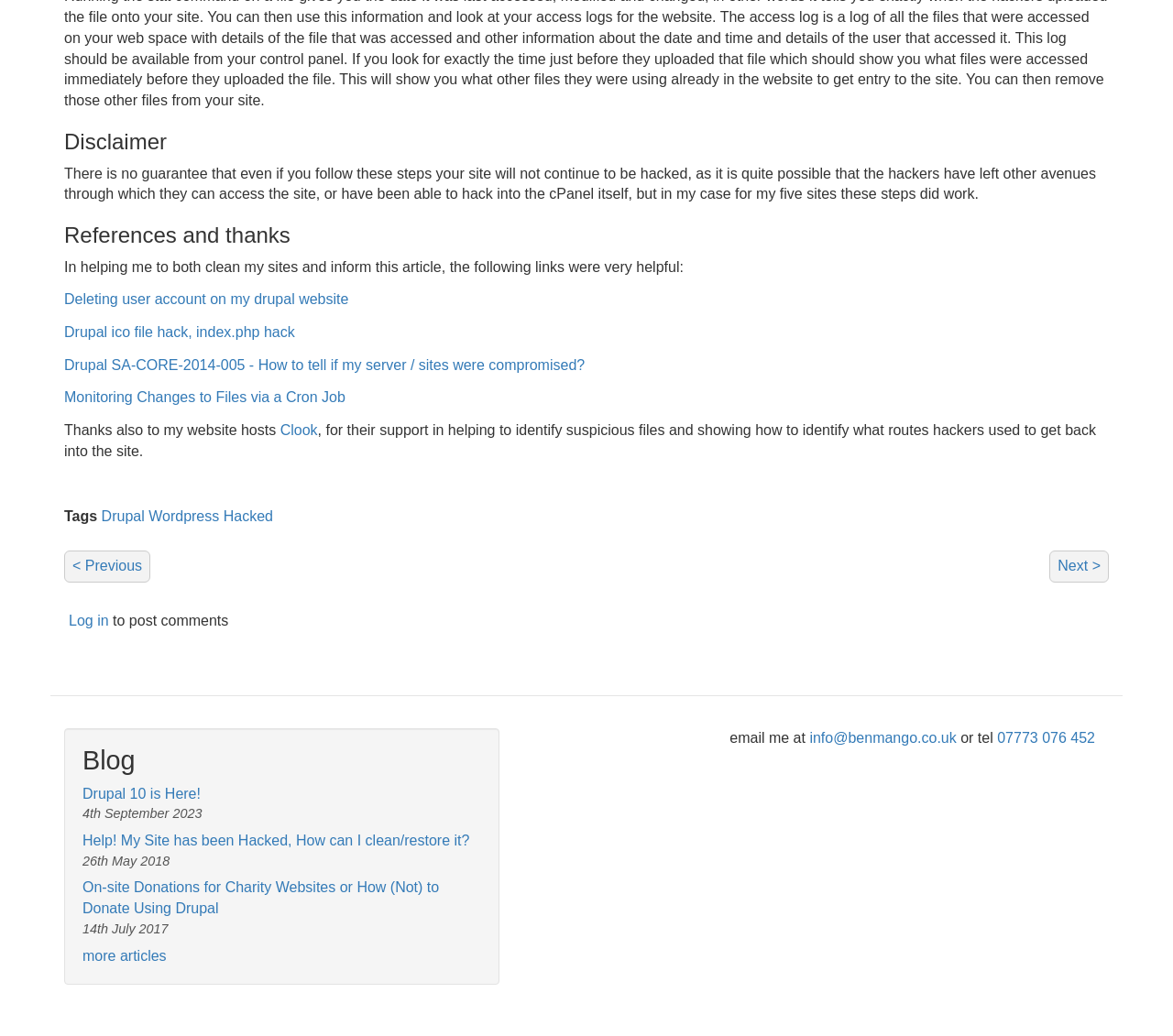Locate the bounding box coordinates of the element that should be clicked to fulfill the instruction: "Click on 'Help! My Site has been Hacked, How can I clean/restore it?' article".

[0.07, 0.804, 0.4, 0.819]